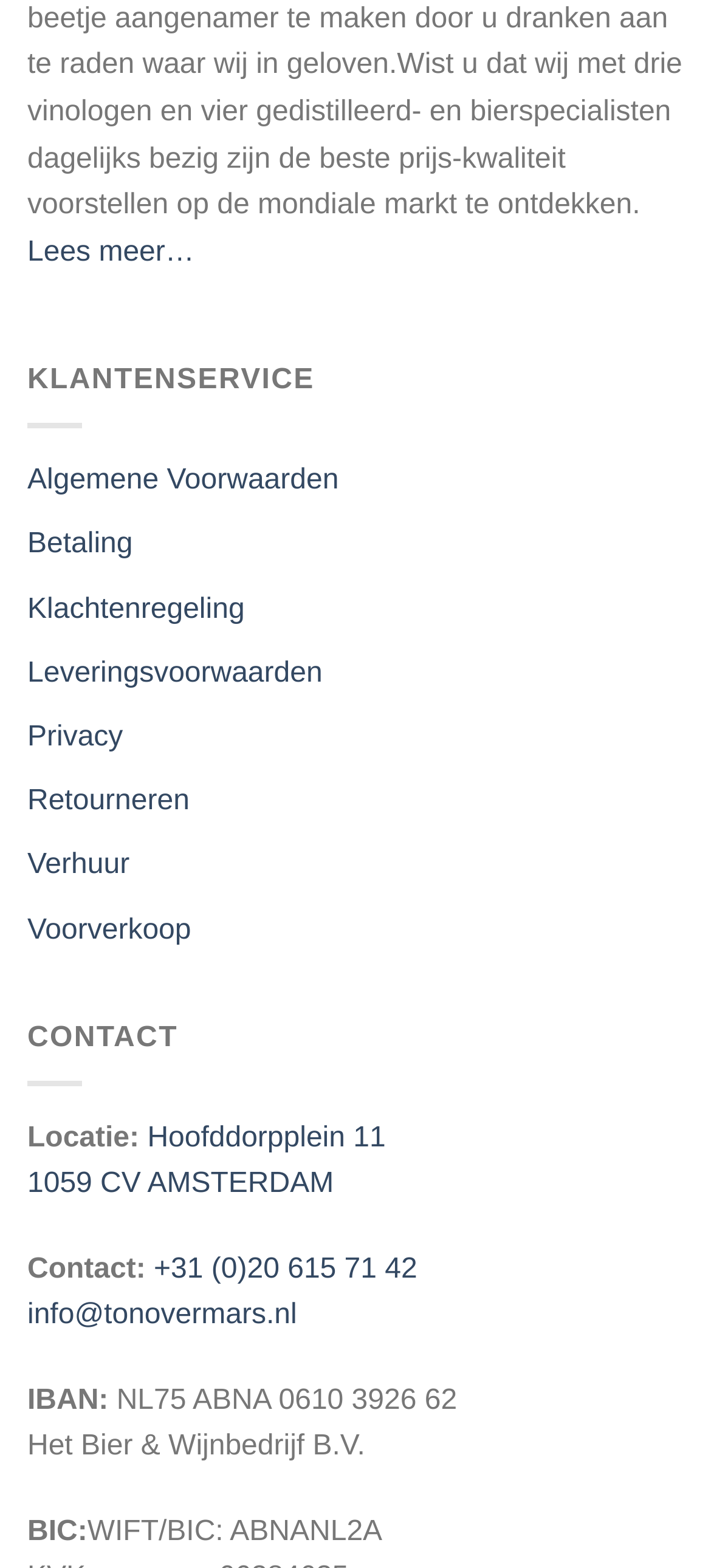Specify the bounding box coordinates of the area that needs to be clicked to achieve the following instruction: "Contact us at '+31 (0)20 615 71 42'".

[0.216, 0.8, 0.587, 0.819]